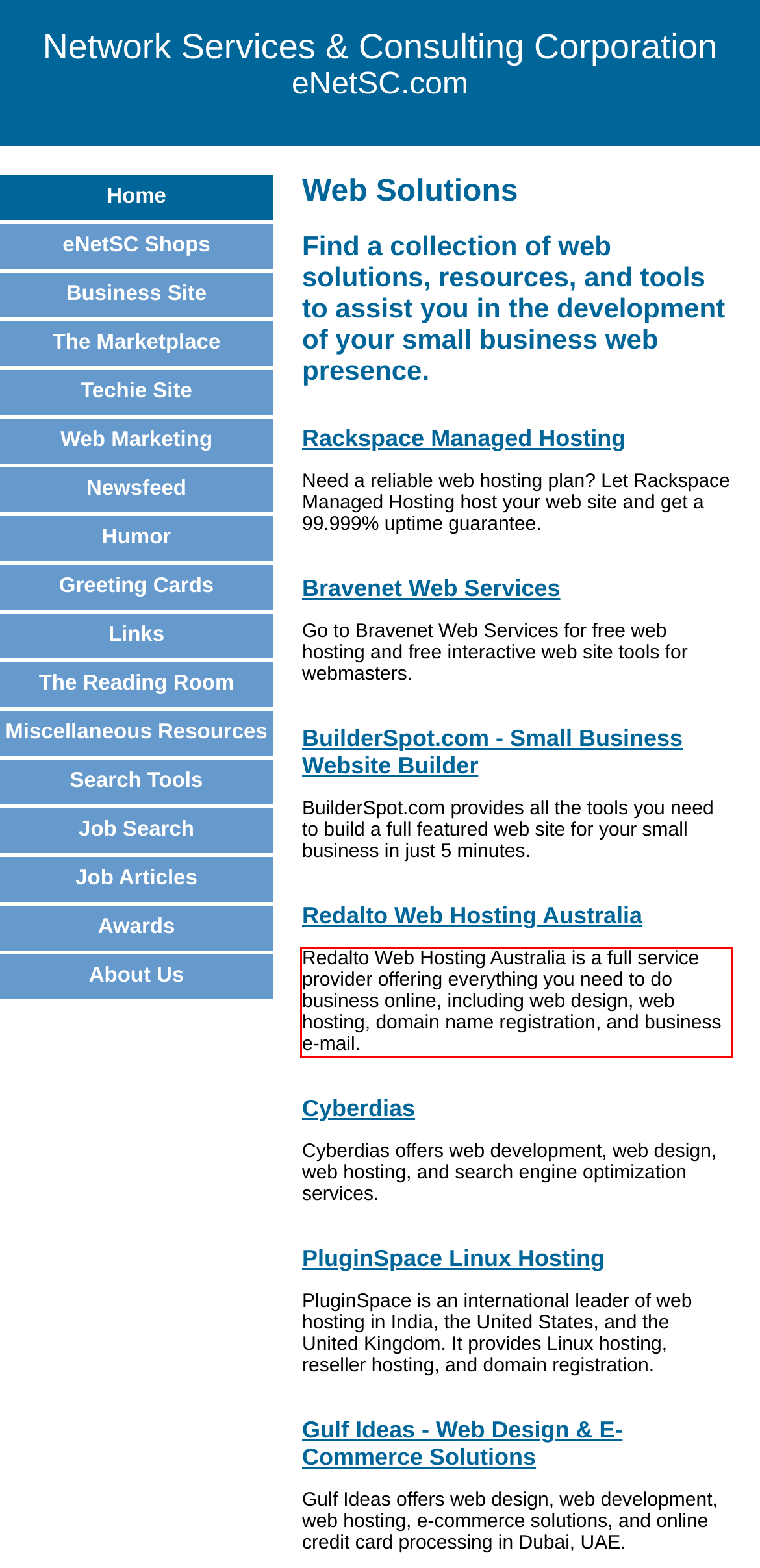You have a screenshot with a red rectangle around a UI element. Recognize and extract the text within this red bounding box using OCR.

Redalto Web Hosting Australia is a full service provider offering everything you need to do business online, including web design, web hosting, domain name registration, and business e-mail.